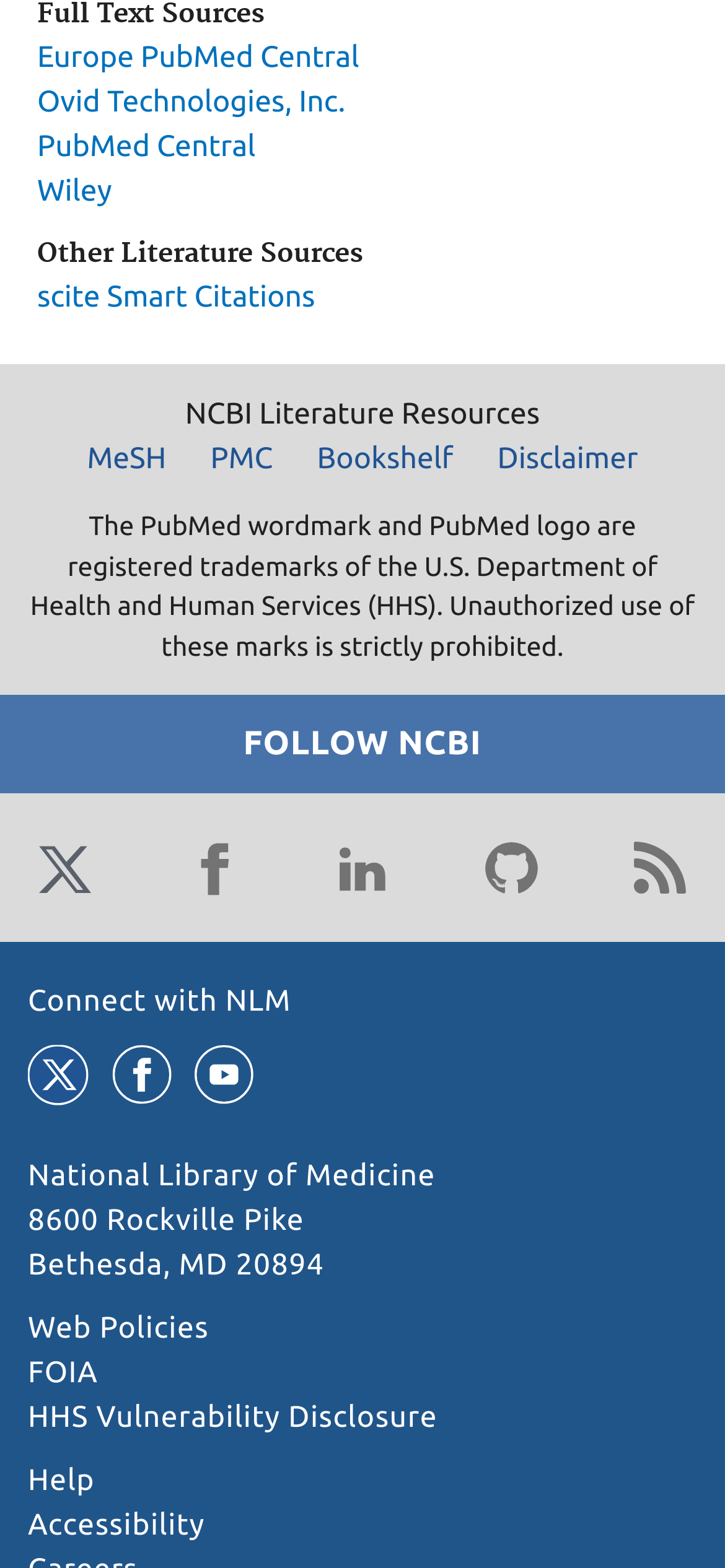Determine the bounding box coordinates for the clickable element to execute this instruction: "Get Help". Provide the coordinates as four float numbers between 0 and 1, i.e., [left, top, right, bottom].

[0.038, 0.934, 0.131, 0.955]